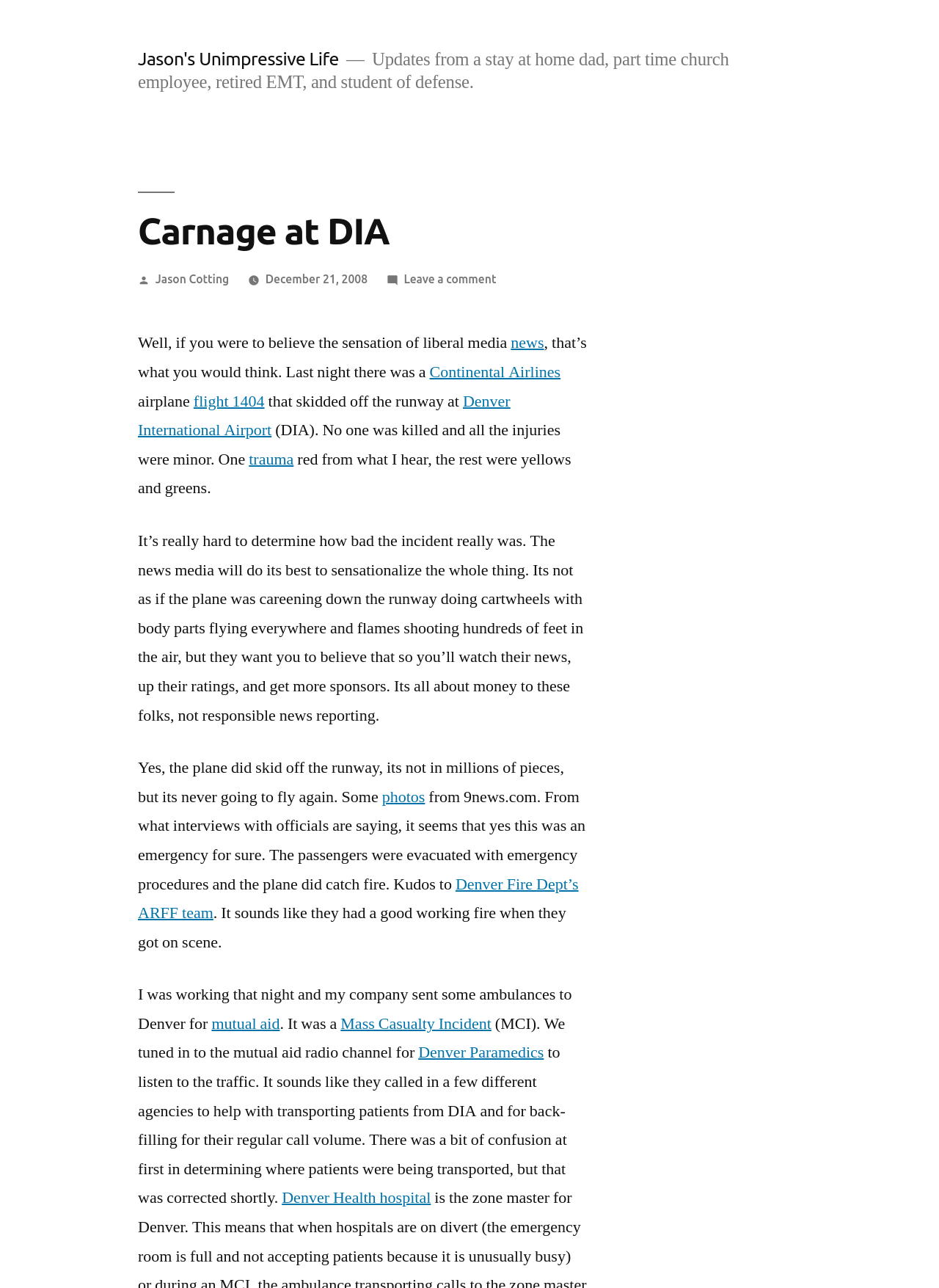Extract the heading text from the webpage.

Carnage at DIA